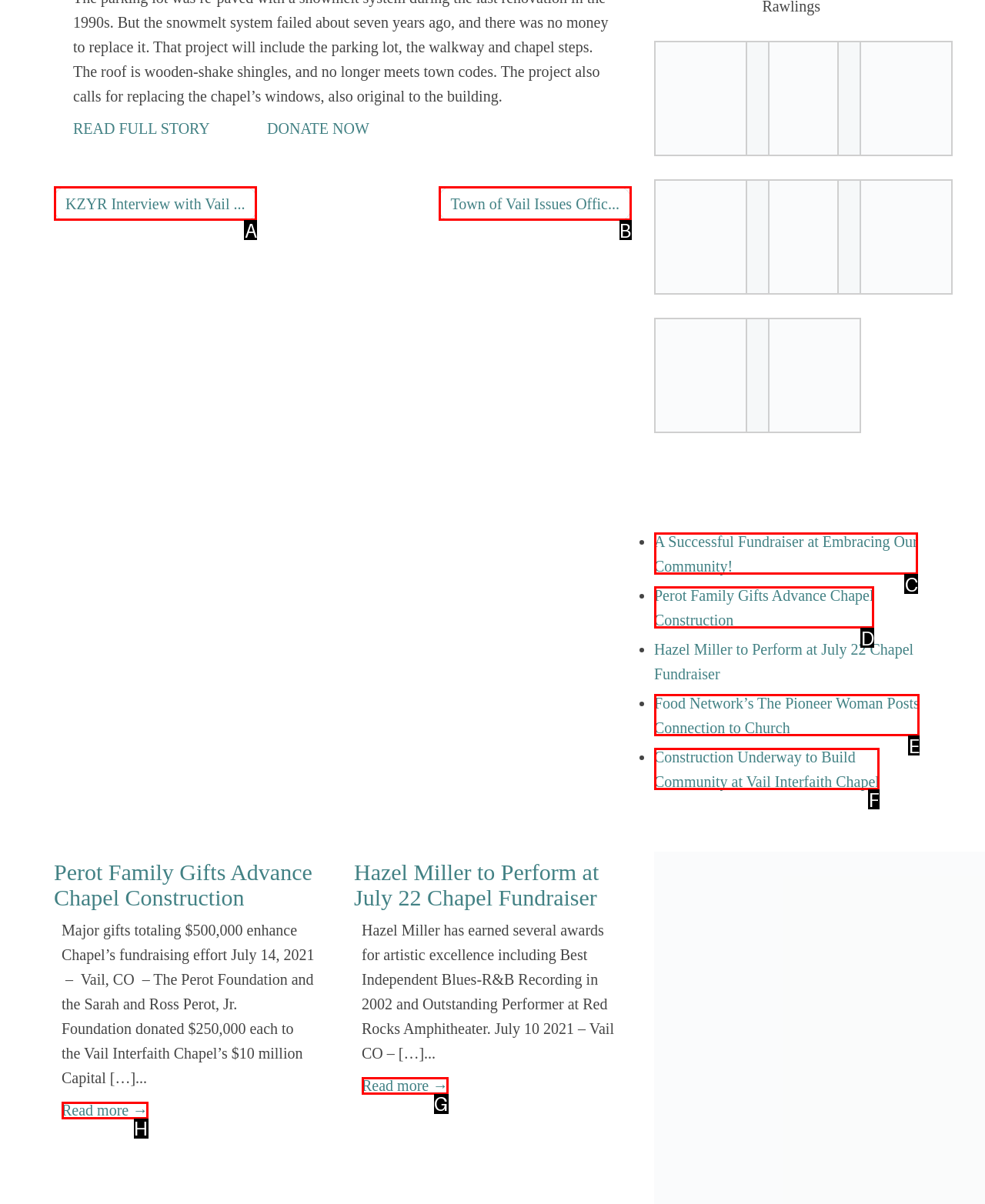Find the HTML element that matches the description provided: Read more →
Answer using the corresponding option letter.

G